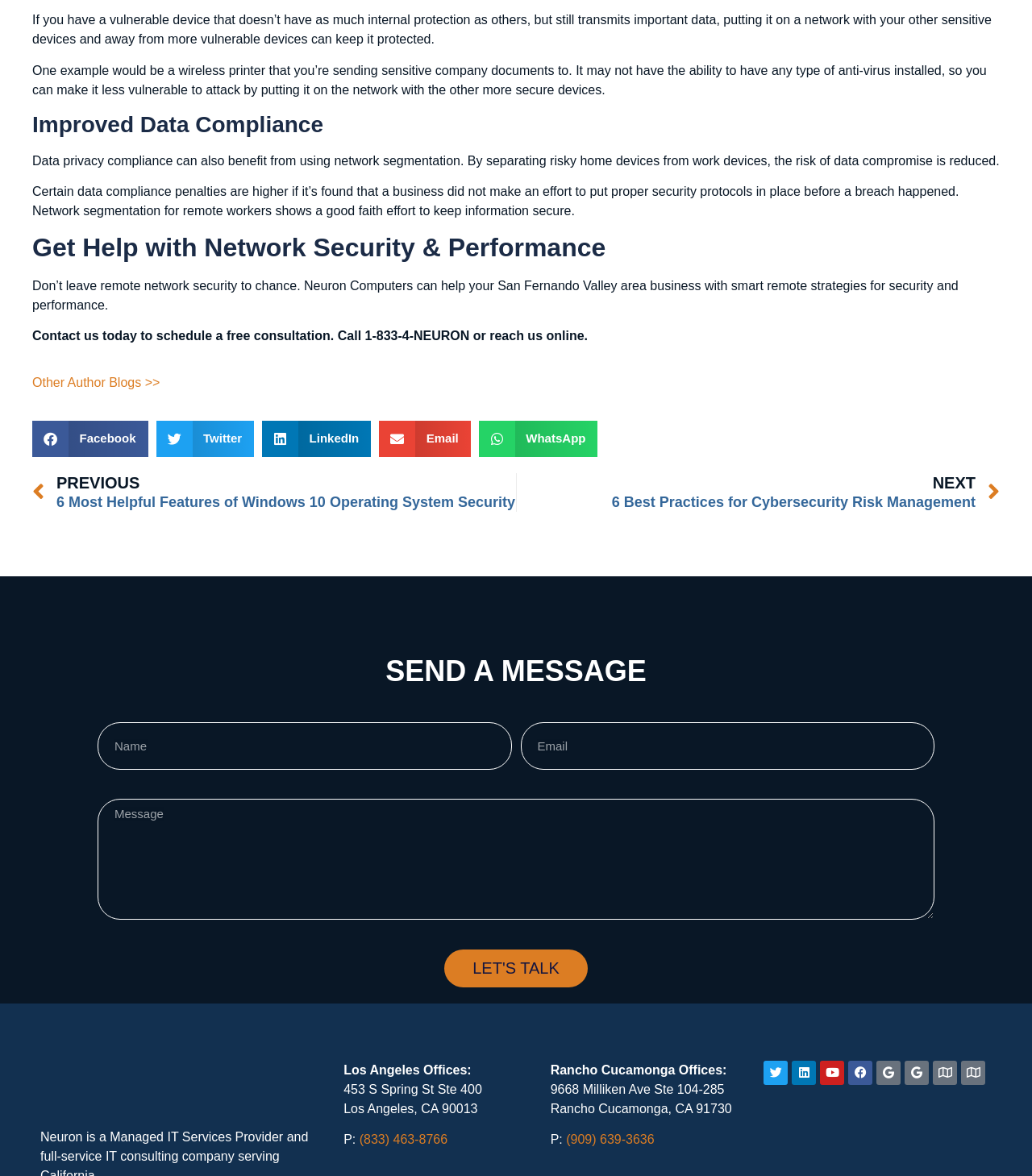Given the description: "Google", determine the bounding box coordinates of the UI element. The coordinates should be formatted as four float numbers between 0 and 1, [left, top, right, bottom].

[0.877, 0.902, 0.9, 0.922]